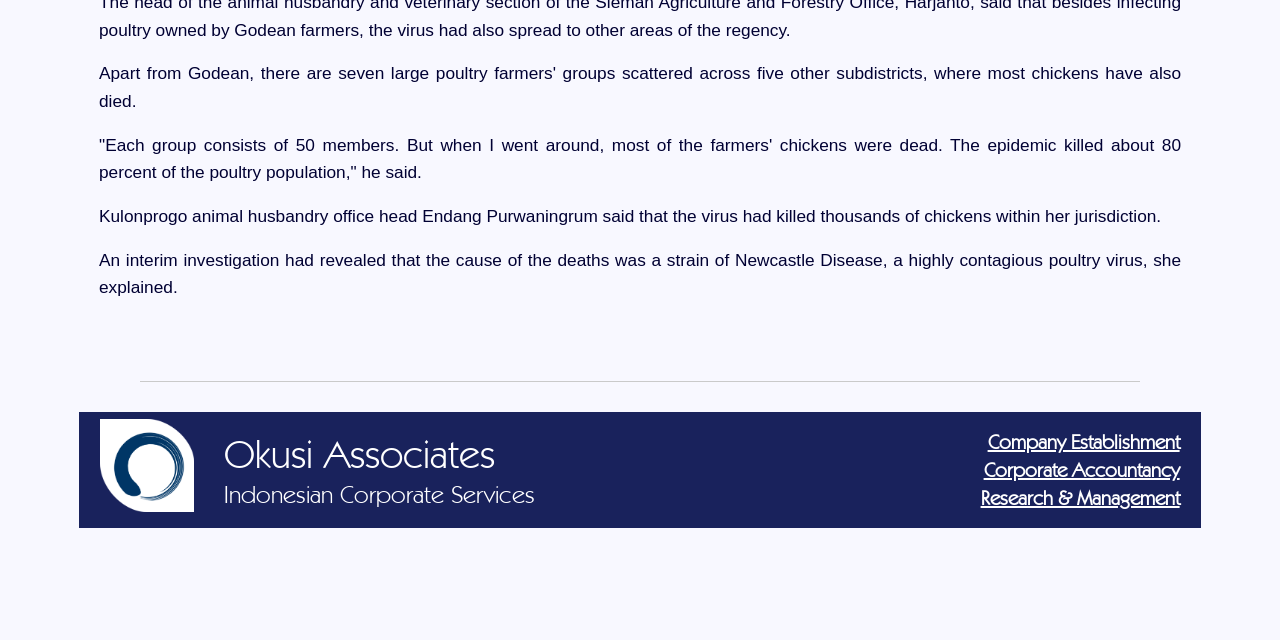Identify the bounding box for the UI element described as: "Corporate Accountancy". The coordinates should be four float numbers between 0 and 1, i.e., [left, top, right, bottom].

[0.768, 0.721, 0.922, 0.753]